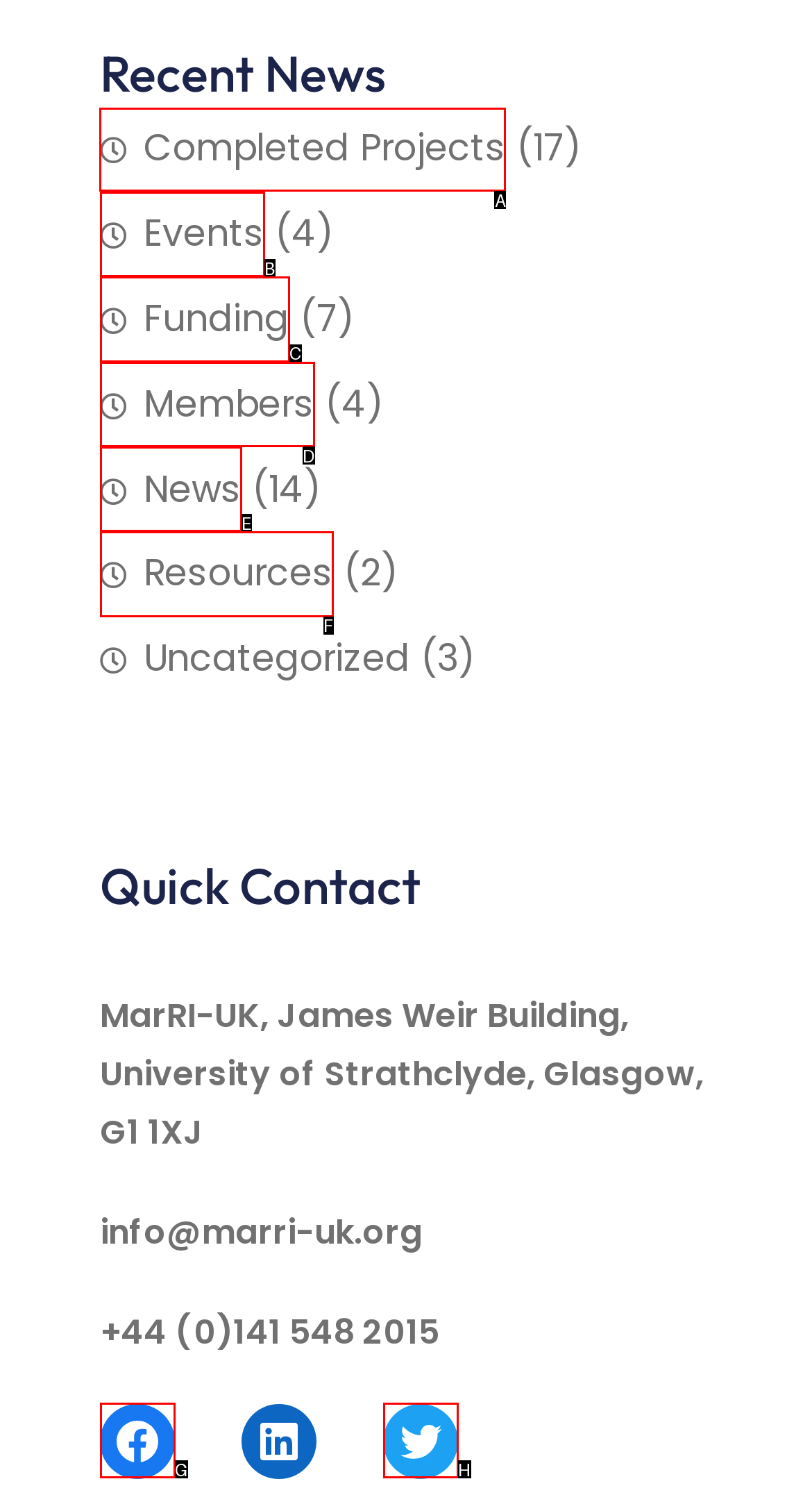Determine the letter of the element I should select to fulfill the following instruction: View completed projects. Just provide the letter.

A